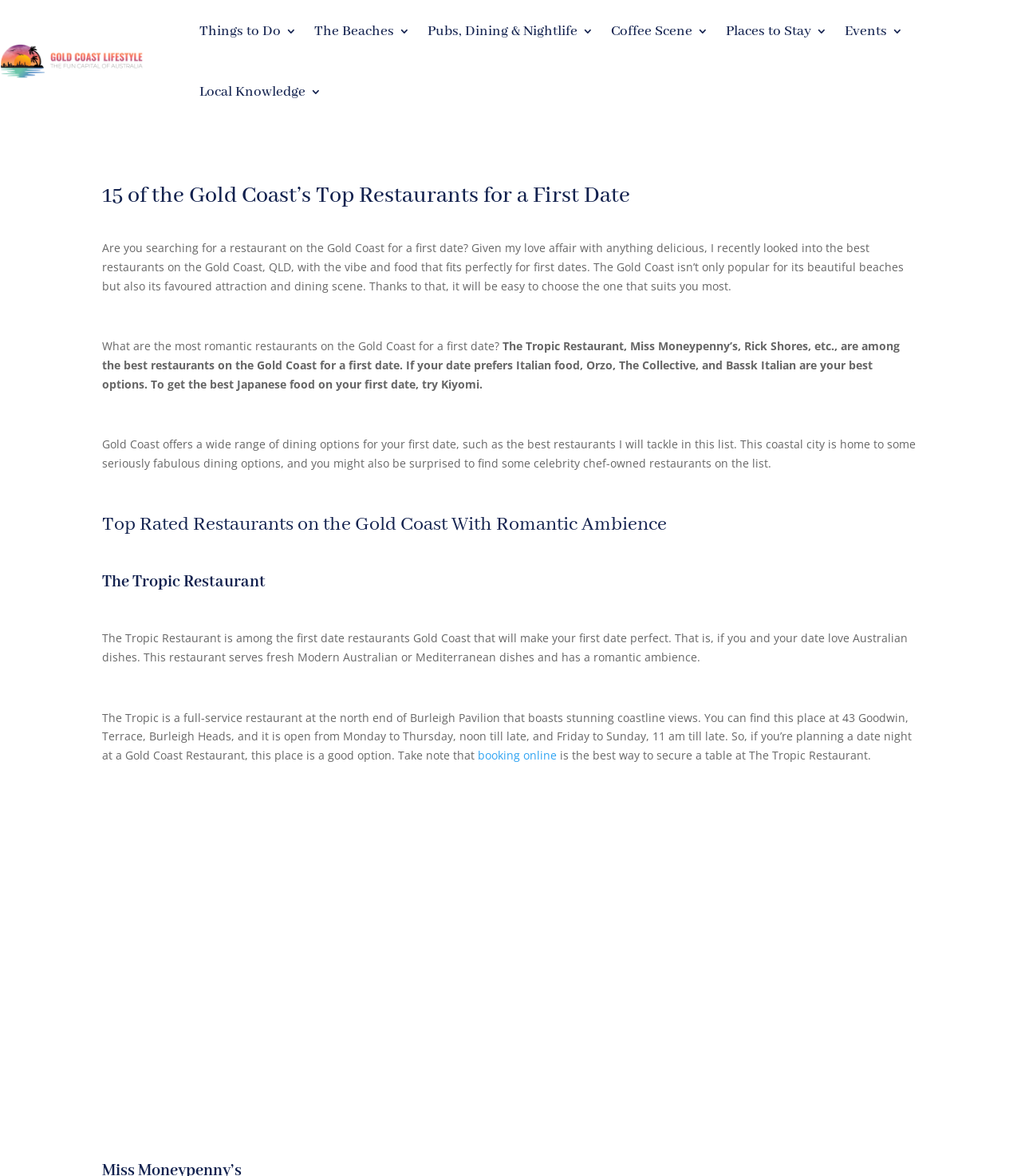Specify the bounding box coordinates of the area that needs to be clicked to achieve the following instruction: "Explore 'The Tropic Restaurant'".

[0.1, 0.487, 0.9, 0.509]